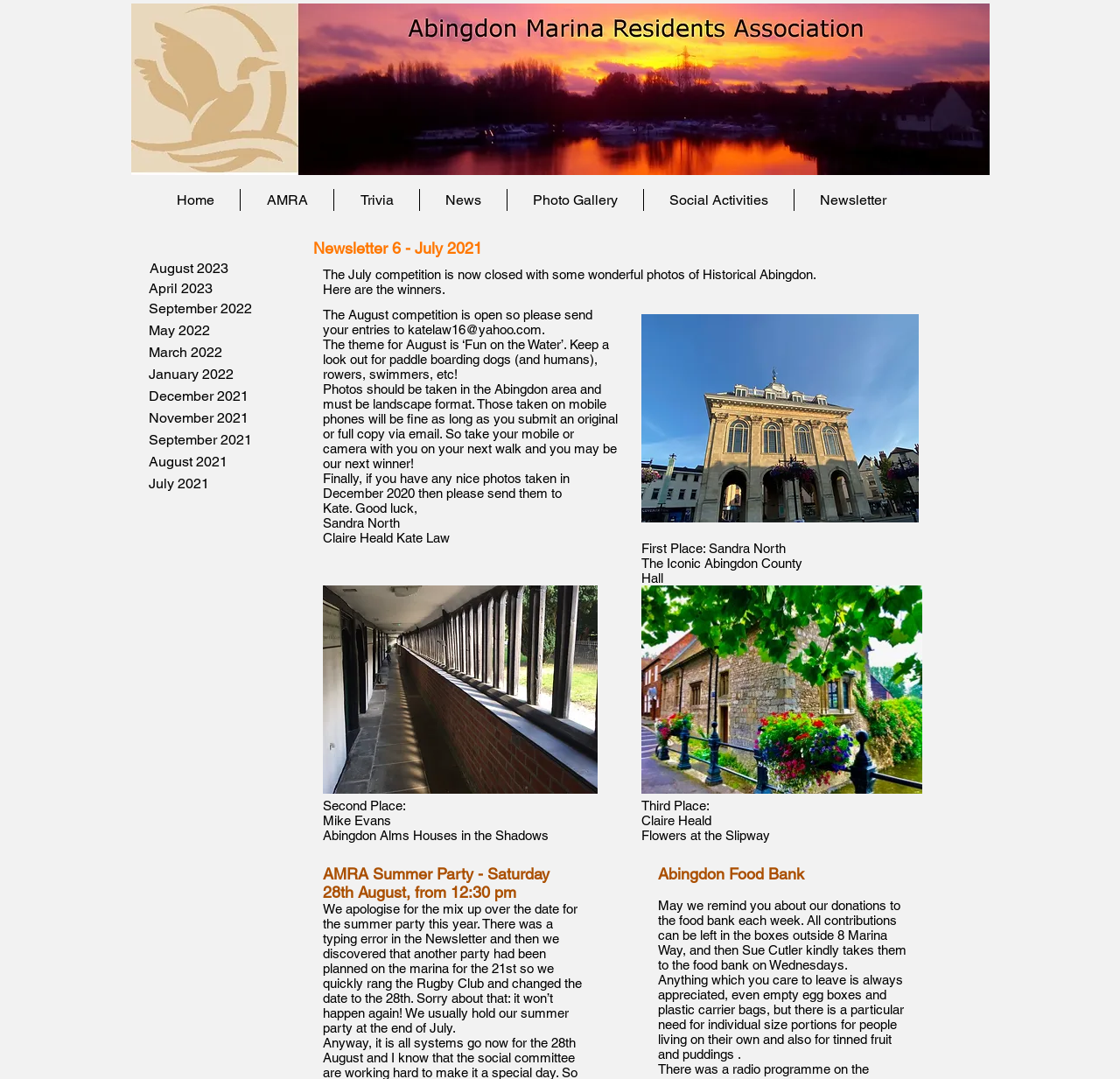Create a full and detailed caption for the entire webpage.

The webpage is about a community newsletter, specifically the July 2021 issue. At the top, there is a logo image with a sunrise, followed by a navigation menu with links to different sections of the website, including Home, AMRA, Trivia, News, Photo Gallery, Social Activities, and Newsletter.

Below the navigation menu, there is a heading that reads "Newsletter 6 - July 2021". Underneath, there are links to previous newsletters, dating back to September 2021 and going as far back as January 2022.

The main content of the page is divided into several sections. The first section announces the winners of a photo competition, with a brief description of the theme and rules. There is also a call to action to submit entries for the next competition.

The next section features a photo of a winner, M.Evans, with a caption describing the photo. This is followed by a section about the AMRA Summer Party, which was rescheduled to August 28th due to a typing error.

The page also includes a section about Abingdon Food Bank, reminding readers to donate to the food bank and listing the types of items that are particularly needed.

Throughout the page, there are several images, including photos of the winners and their entries, as well as a logo image at the top. The layout is clean and easy to read, with clear headings and concise text.